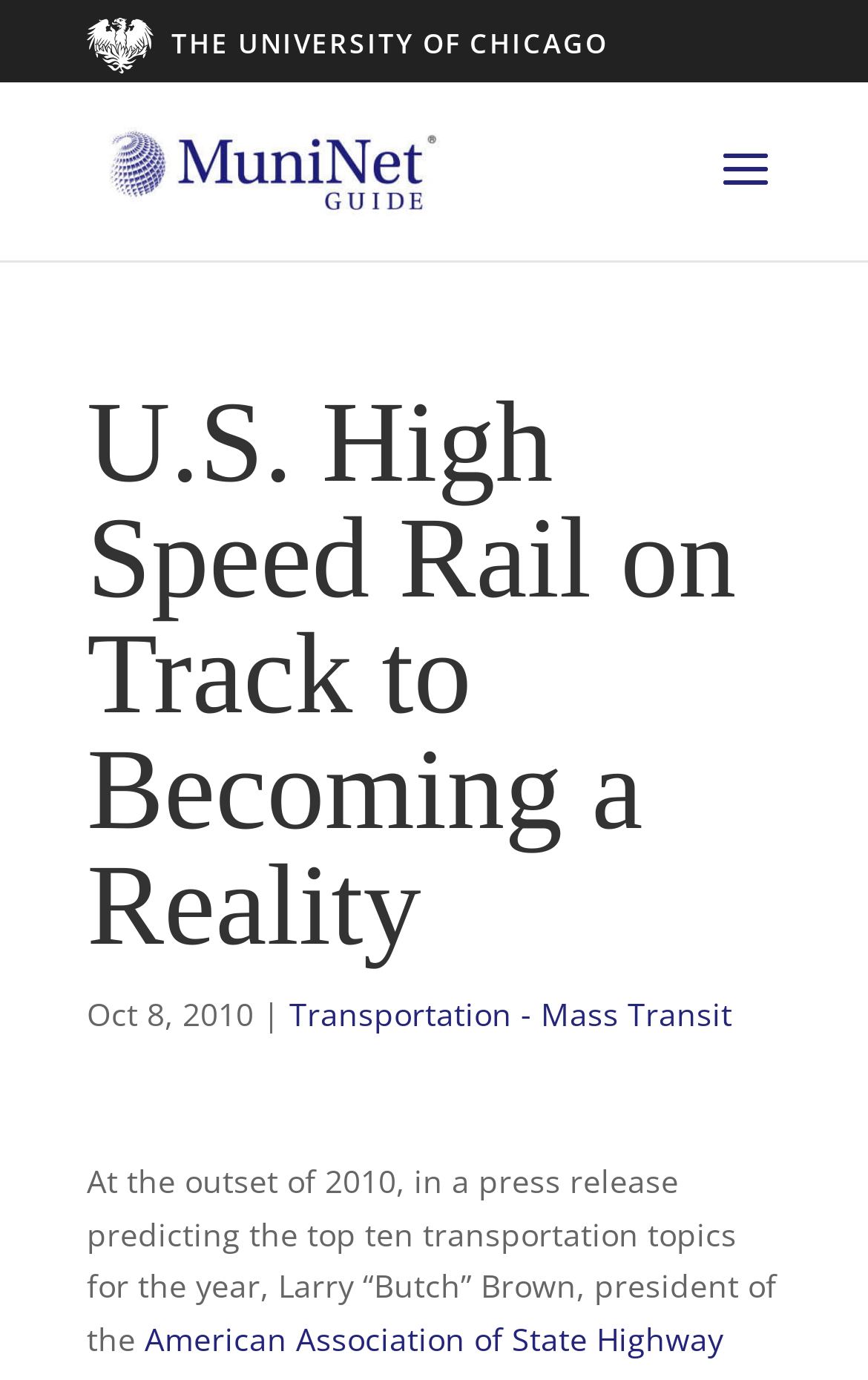Create a detailed narrative of the webpage’s visual and textual elements.

The webpage is about U.S. High Speed Rail, with a focus on its potential to become a reality. At the top of the page, there is a brand bar with a link to "THE UNIVERSITY OF CHICAGO" positioned on the left side. Next to it, there is a link to "MuniNet Guide" accompanied by an image with the same name, situated on the top-left corner.

Below the brand bar, a prominent heading reads "U.S. High Speed Rail on Track to Becoming a Reality", taking up a significant portion of the page. Underneath the heading, there is a date "Oct 8, 2010" followed by a vertical line and a link to "Transportation - Mass Transit" on the right side.

The main content of the page starts with a paragraph of text, which discusses the top ten transportation topics for the year 2010, as predicted by Larry "Butch" Brown, president of the transportation industry.